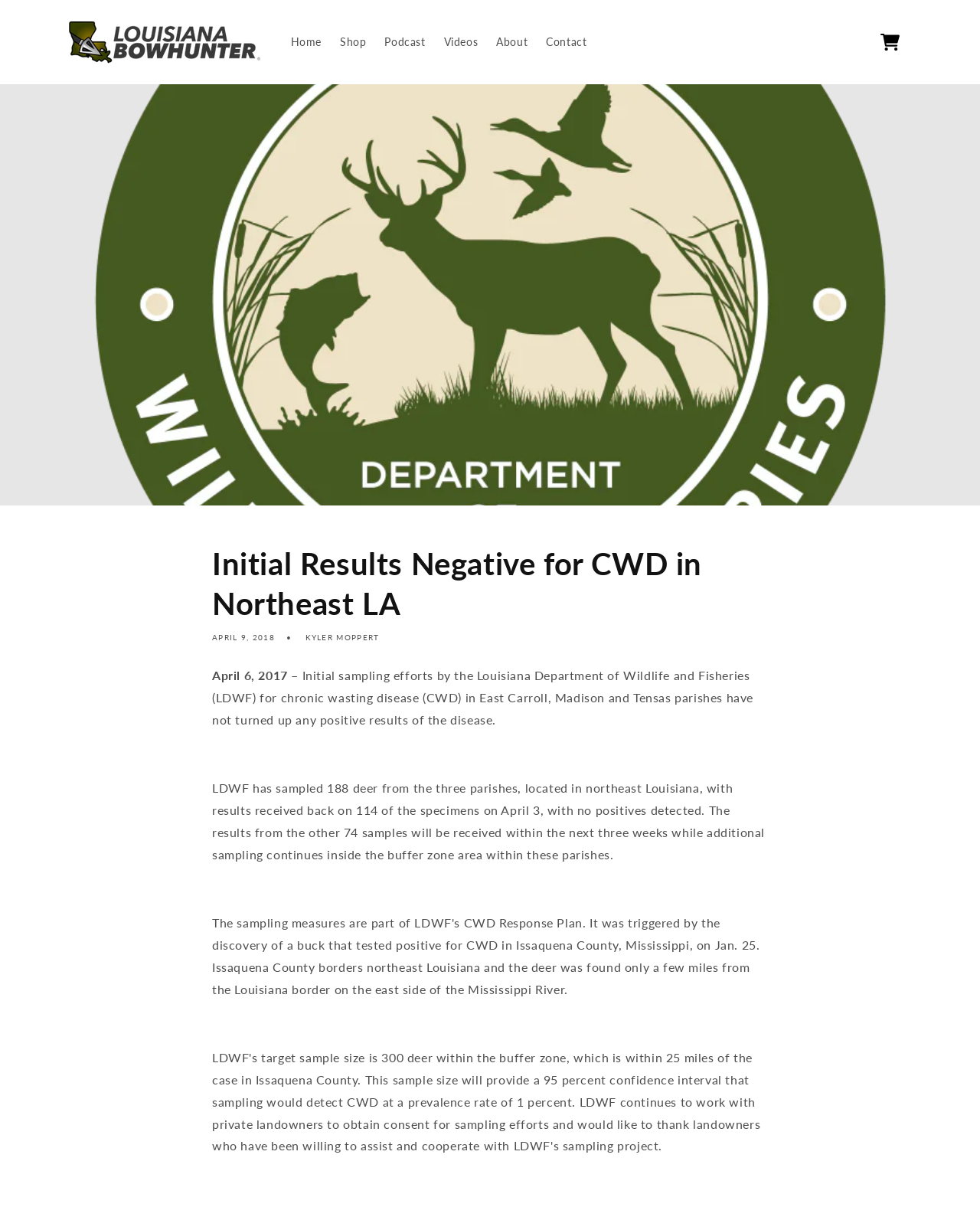Describe every aspect of the webpage in a detailed manner.

The webpage appears to be an article from the Louisiana Bowhunter website, with a title "Initial Results Negative for CWD in Northeast LA". At the top left, there is a logo of Louisiana Bowhunter, accompanied by a link to the website's homepage. To the right of the logo, there are several navigation links, including "Home", "Shop", "Podcast", "Videos", "About", and "Contact", arranged horizontally. 

On the top right, there is a cart icon with a link to the cart page. Below the navigation links, there is a large image that spans the width of the page, with a header that displays the title of the article. 

Below the header, there is a timestamp "APRIL 9, 2018" and the author's name "KYLER MOPPERT". The main content of the article starts with a date "April 6, 2017 –" followed by a paragraph of text that describes the initial sampling efforts by the Louisiana Department of Wildlife and Fisheries for chronic wasting disease in East Carroll, Madison, and Tensas parishes. 

The article continues with another paragraph that provides more details about the sampling process and the results received so far. Overall, the webpage has a simple layout with a focus on the article's content, and several navigation links and a cart icon at the top.